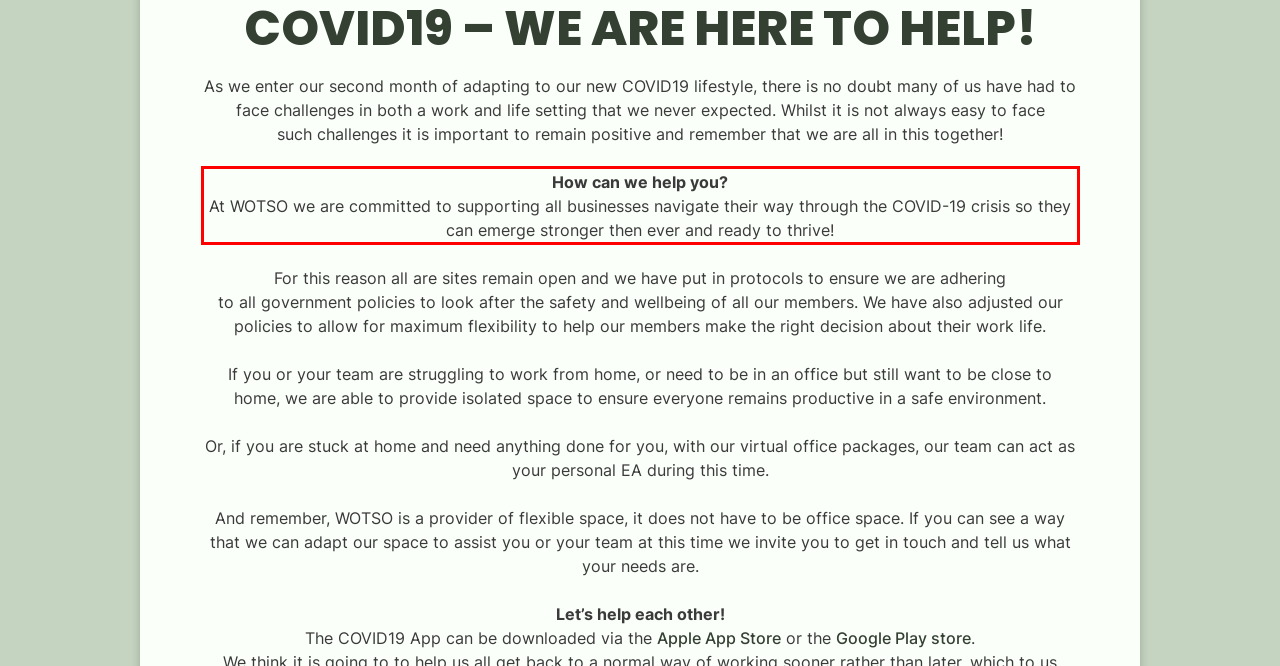Review the webpage screenshot provided, and perform OCR to extract the text from the red bounding box.

How can we help you? At WOTSO we are committed to supporting all businesses navigate their way through the COVID-19 crisis so they can emerge stronger then ever and ready to thrive!